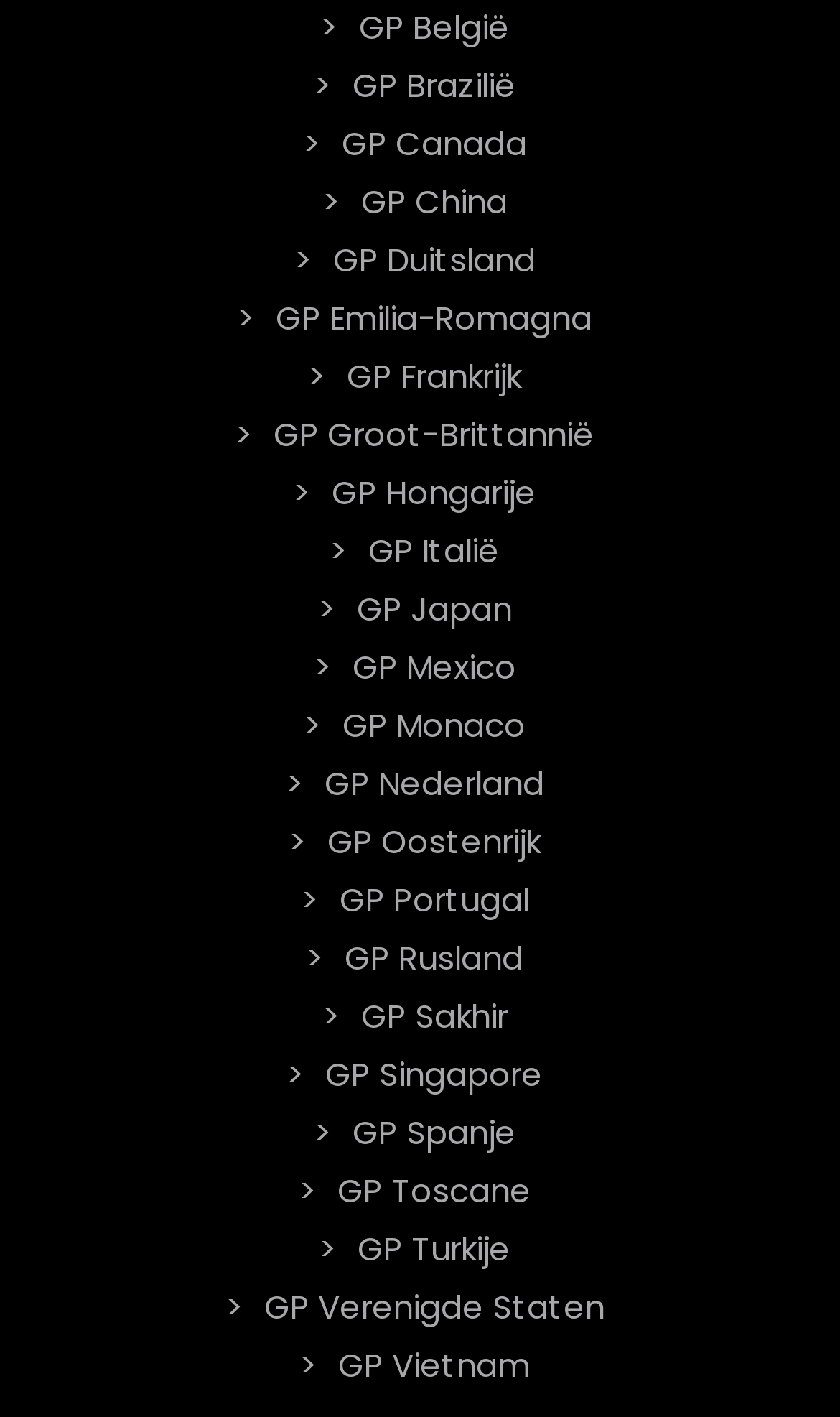What is the common theme among all the links on the webpage?
Answer the question with a single word or phrase by looking at the picture.

Formula 1 Grand Prix